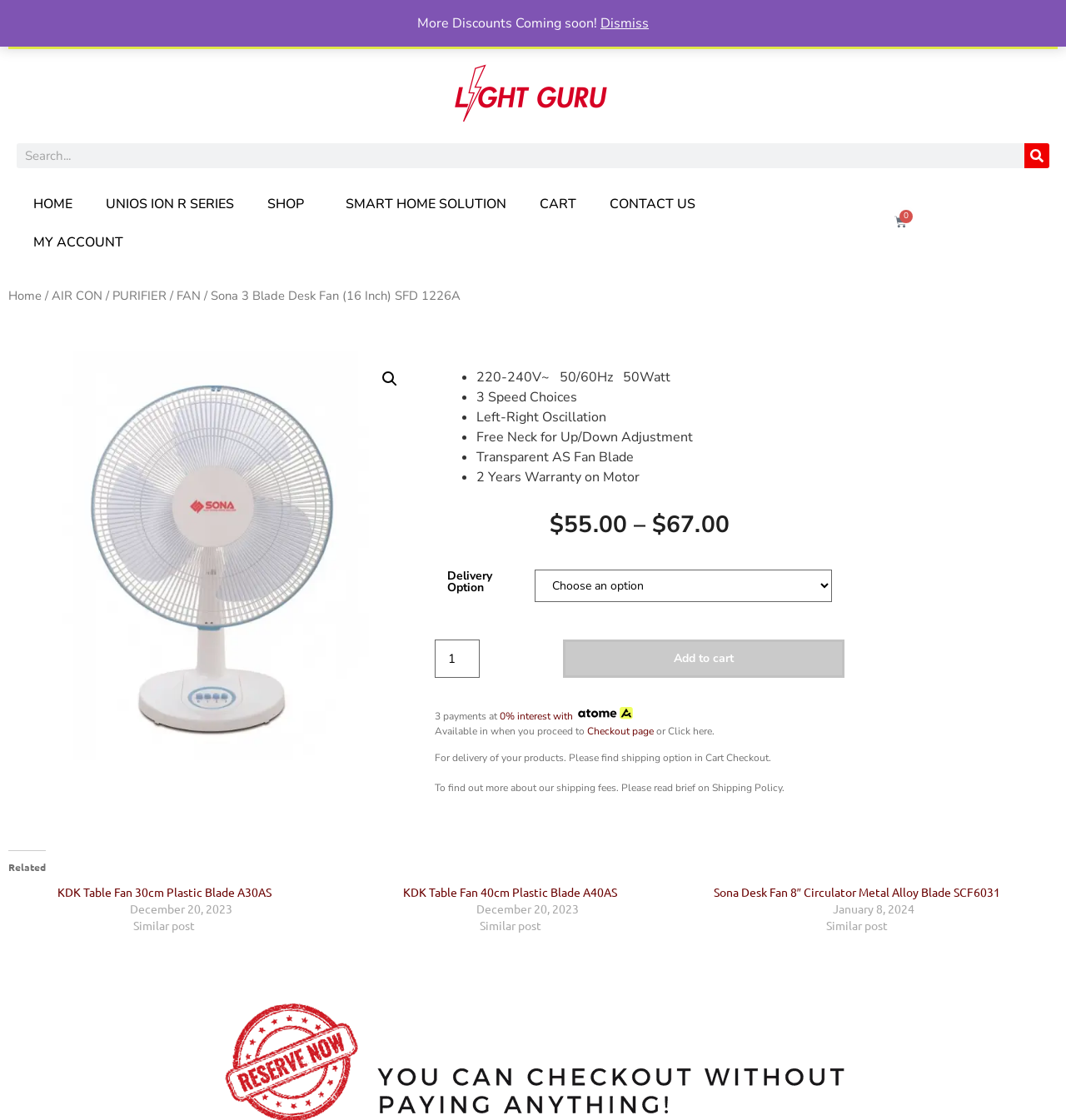What is the warranty period for the motor?
Please provide a single word or phrase as your answer based on the image.

2 Years